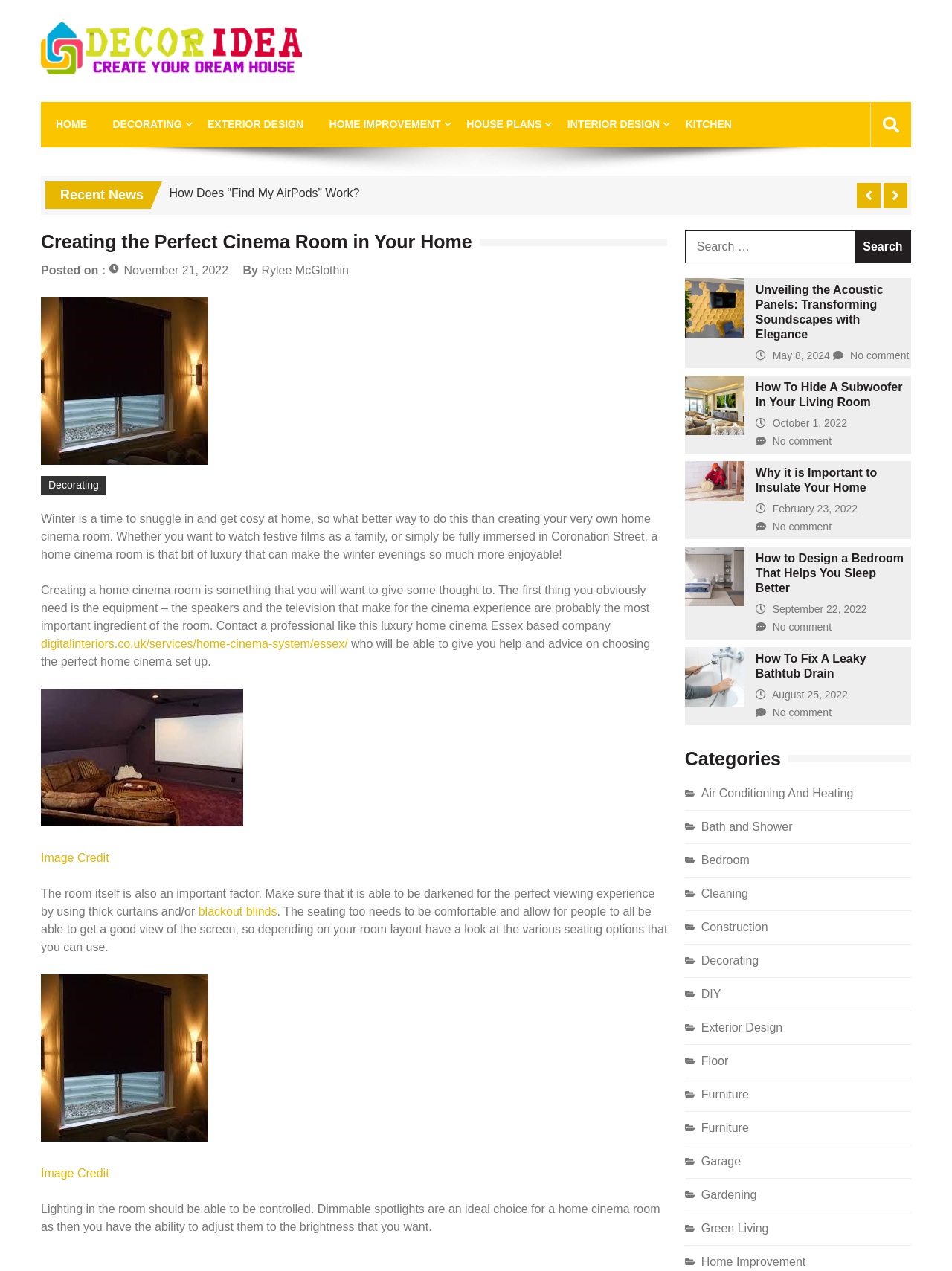What type of company is digitalinteriors.co.uk?
Answer the question using a single word or phrase, according to the image.

Luxury home cinema